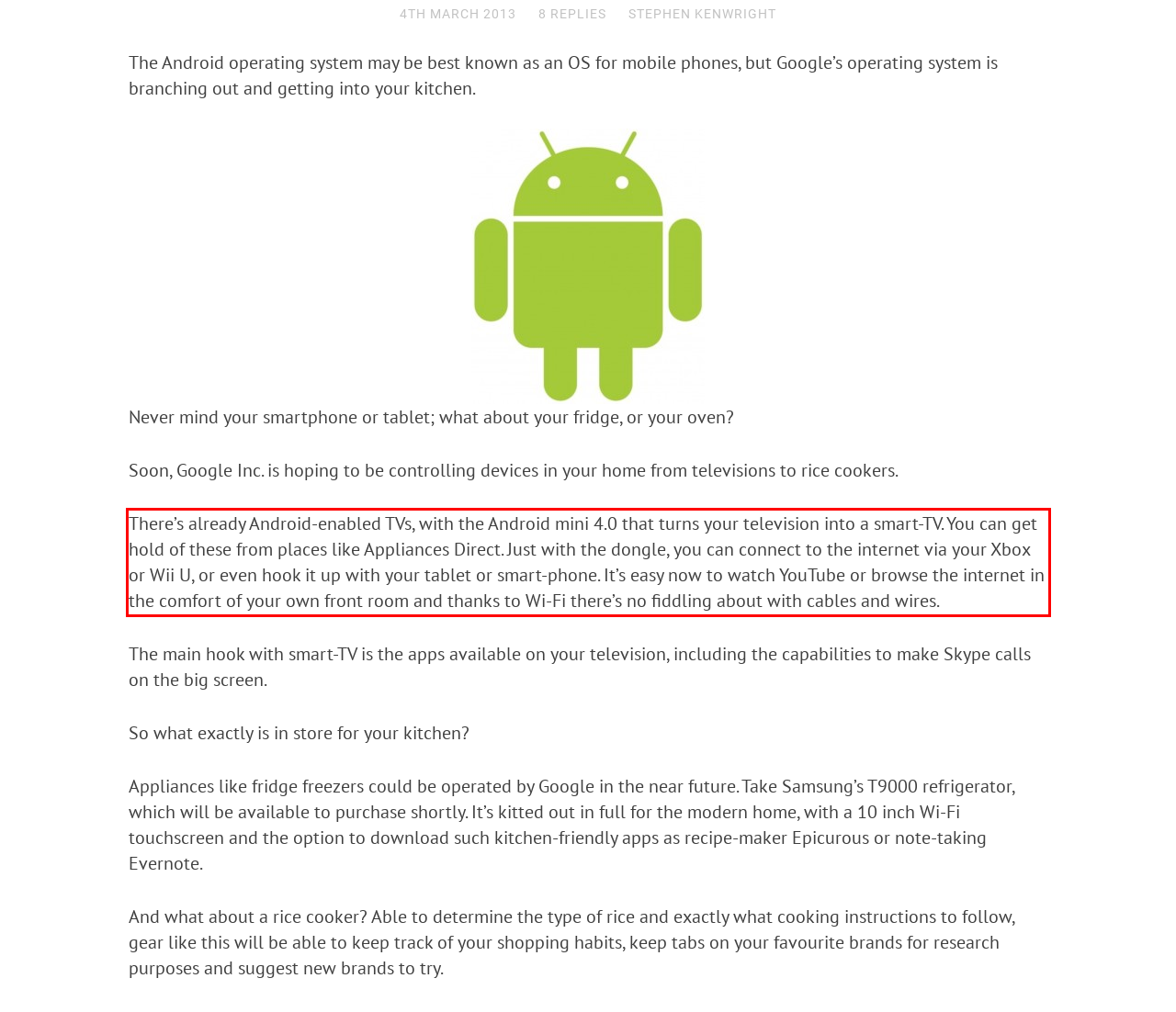With the given screenshot of a webpage, locate the red rectangle bounding box and extract the text content using OCR.

There’s already Android-enabled TVs, with the Android mini 4.0 that turns your television into a smart-TV. You can get hold of these from places like Appliances Direct. Just with the dongle, you can connect to the internet via your Xbox or Wii U, or even hook it up with your tablet or smart-phone. It’s easy now to watch YouTube or browse the internet in the comfort of your own front room and thanks to Wi-Fi there’s no fiddling about with cables and wires.